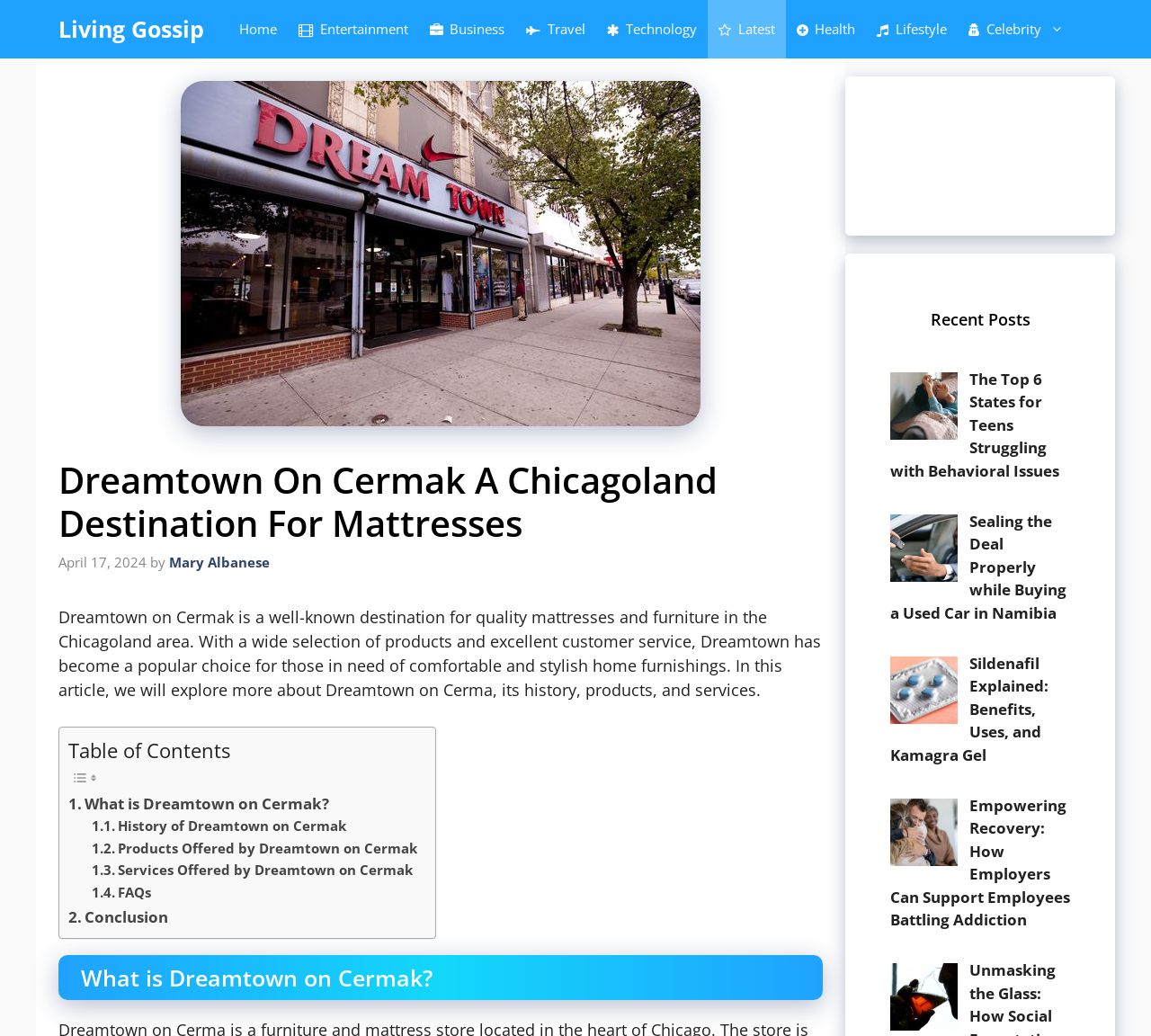What is the author of the article?
Answer the question with a single word or phrase derived from the image.

Mary Albanese